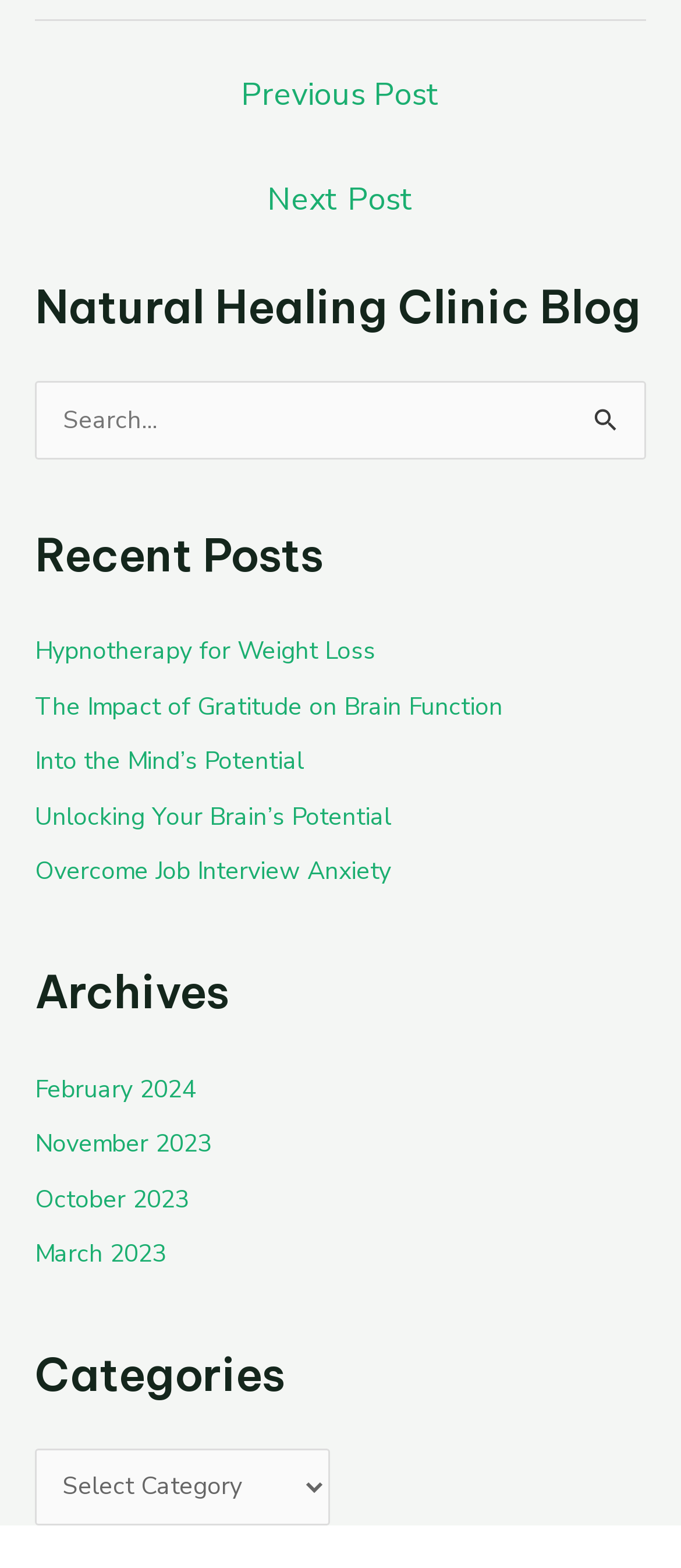Identify the bounding box coordinates of the element to click to follow this instruction: 'View recent posts'. Ensure the coordinates are four float values between 0 and 1, provided as [left, top, right, bottom].

[0.051, 0.4, 0.949, 0.572]